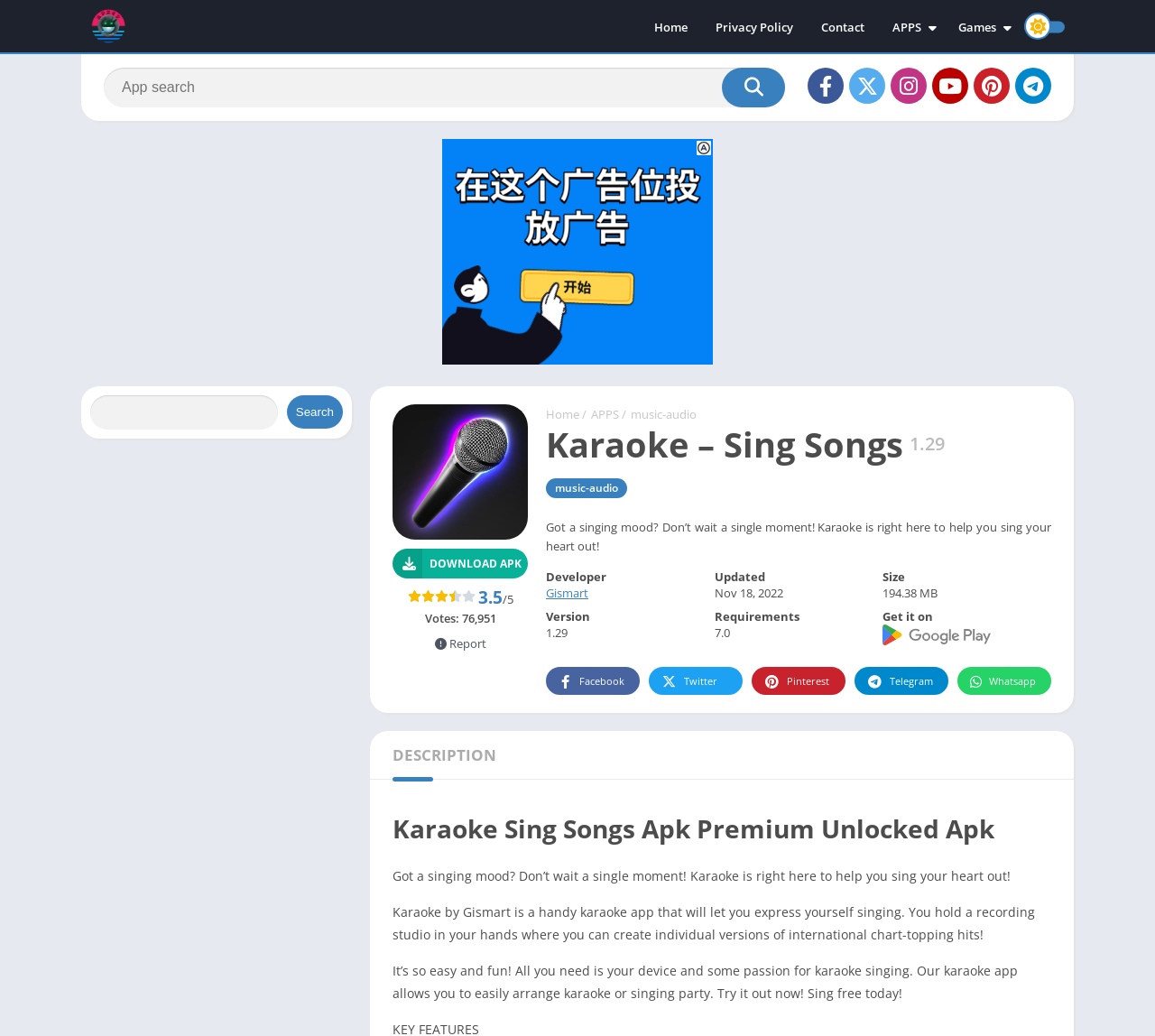Who is the developer of the app?
Based on the screenshot, give a detailed explanation to answer the question.

The developer of the app can be found in the section below the app description, where it says 'Developer: Gismart'.